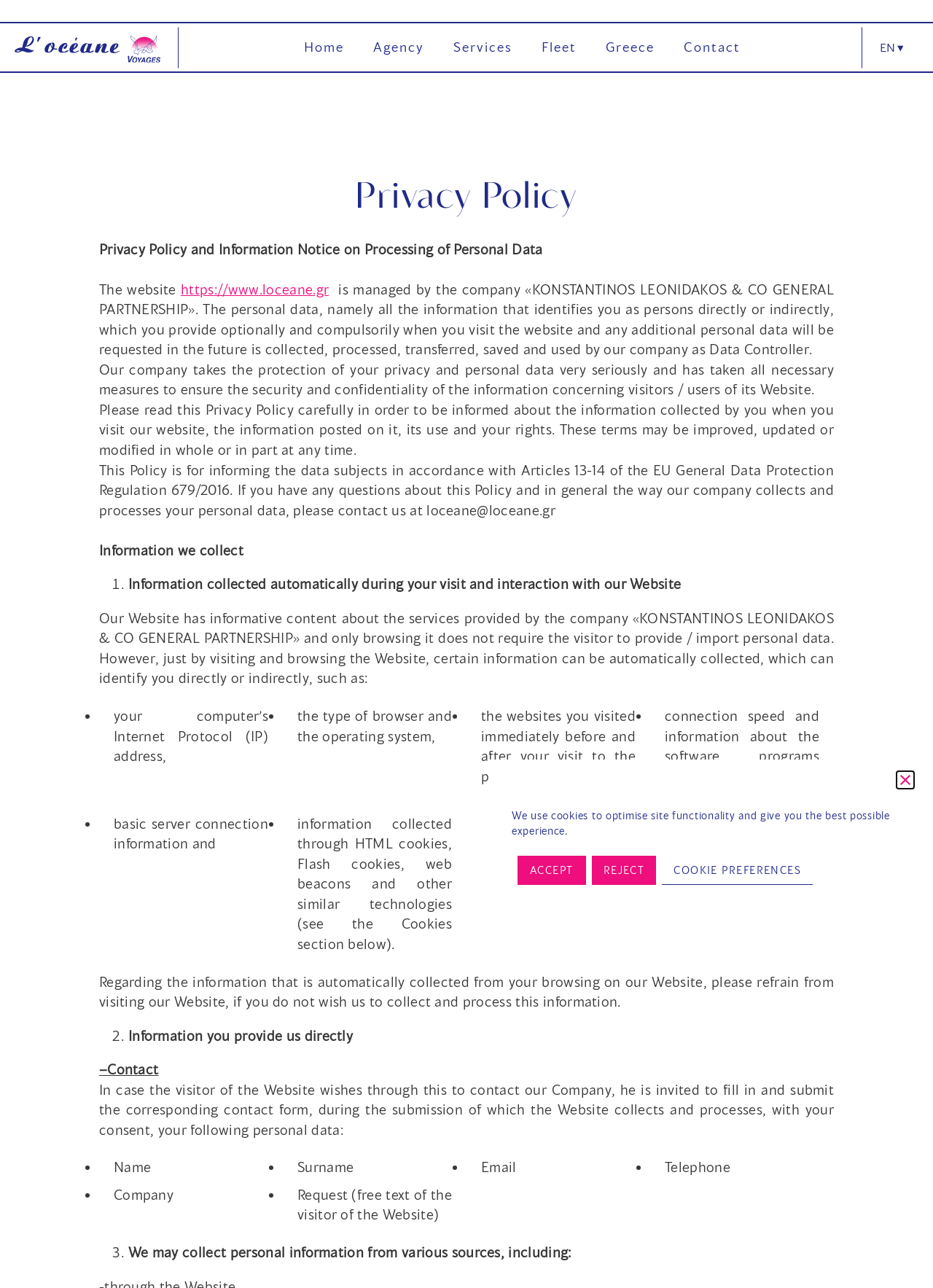Find and specify the bounding box coordinates that correspond to the clickable region for the instruction: "Click the 'Contact' link".

[0.725, 0.03, 0.793, 0.048]